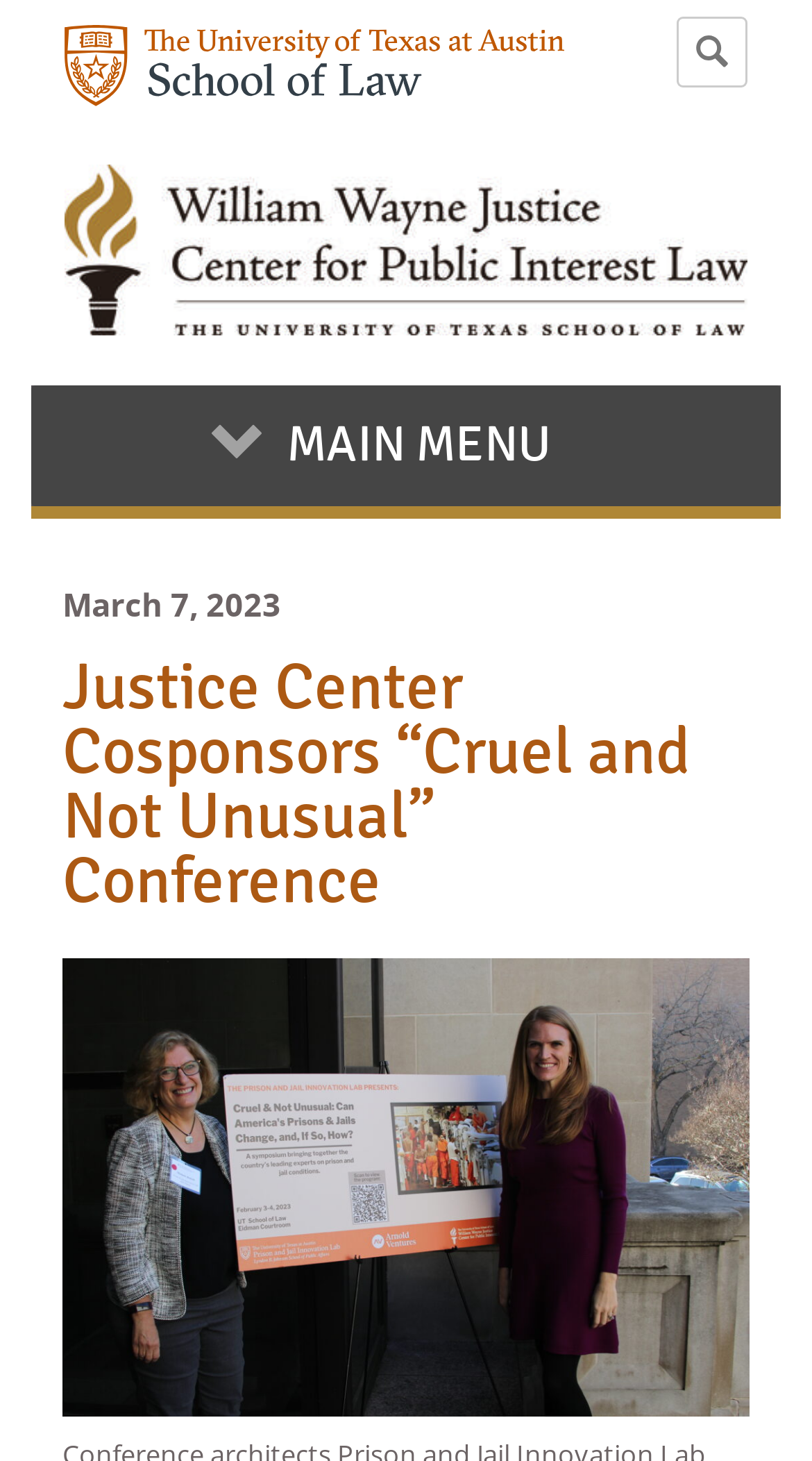Give a short answer to this question using one word or a phrase:
What is the purpose of the button on the top-right corner?

Toggle Search